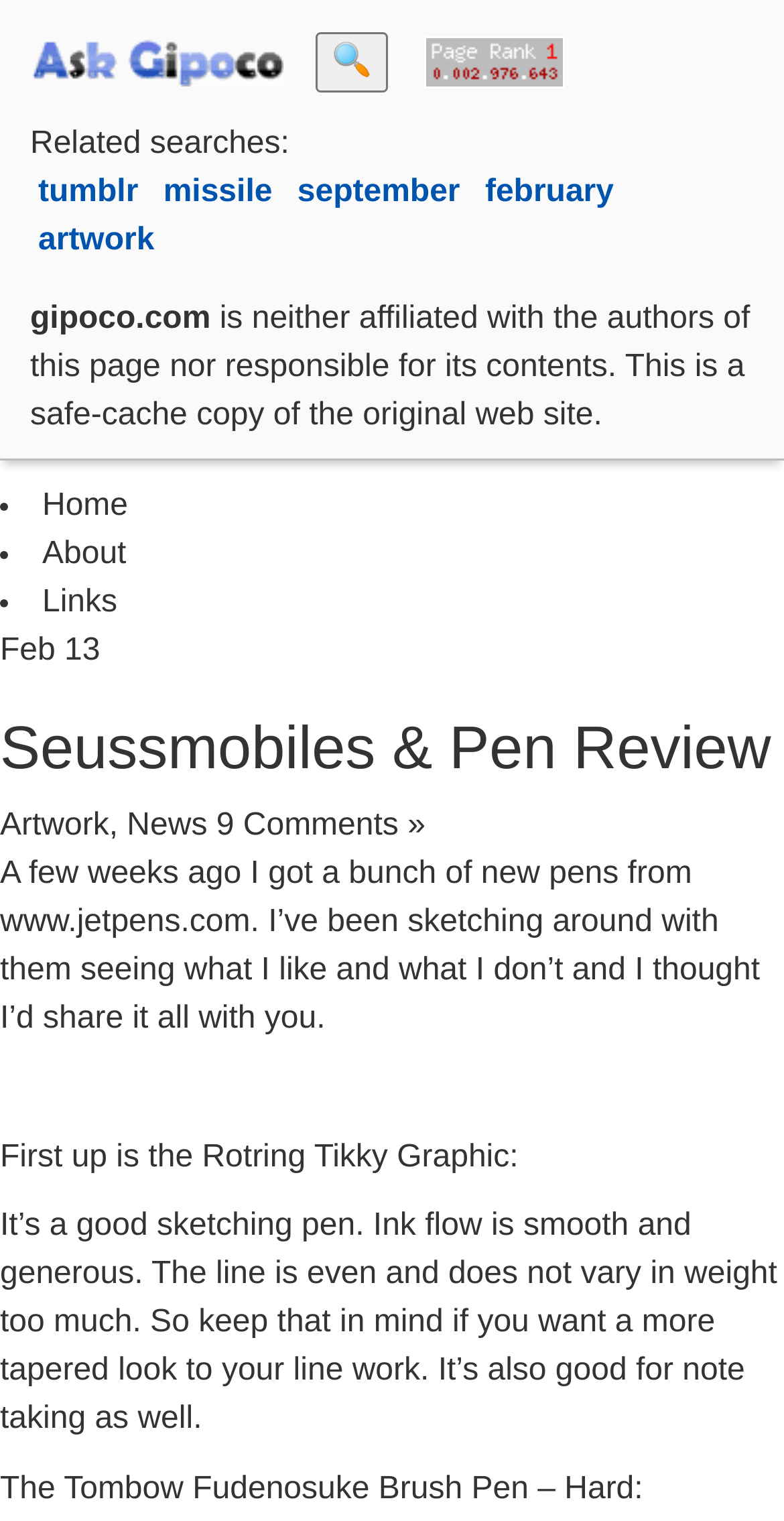What is the date of the blog post?
Based on the screenshot, provide your answer in one word or phrase.

Feb 13